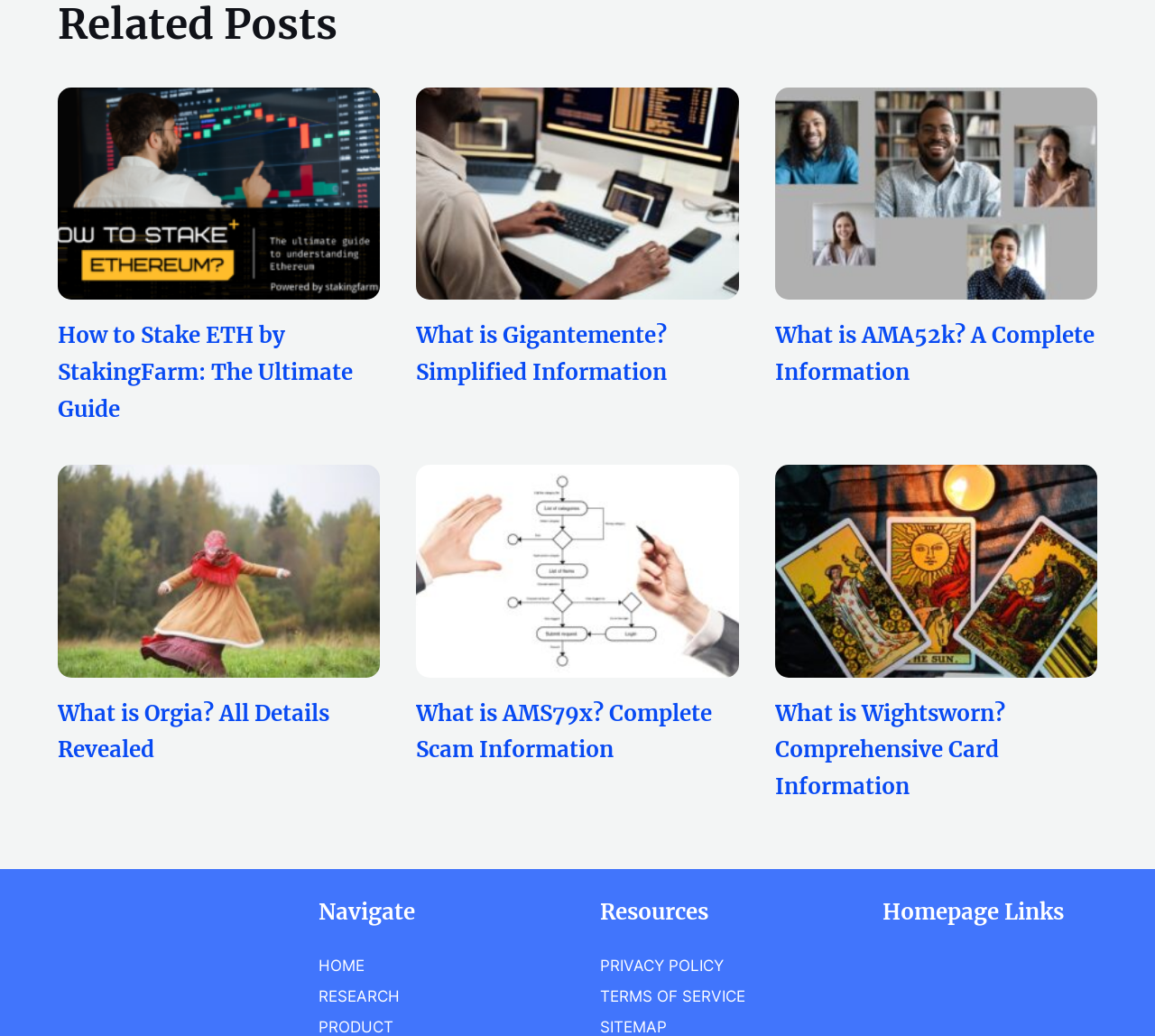What is the title of the first article?
Please give a well-detailed answer to the question.

The first article has a heading element with the text 'How to Stake ETH by StakingFarm: The Ultimate Guide', and a link element with the text 'Stake ETH by StakingFarm', so the title of the first article is 'Stake ETH by StakingFarm'.